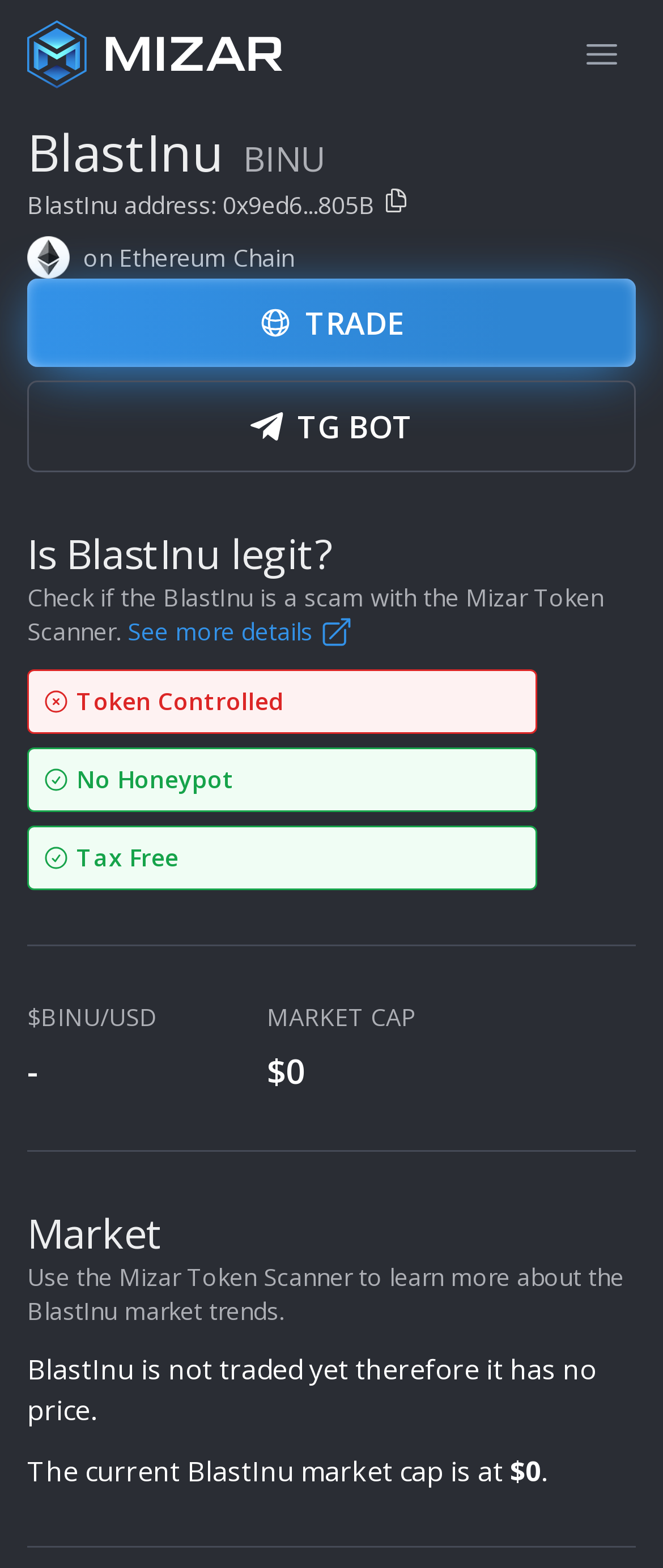Determine the bounding box coordinates of the UI element that matches the following description: "parent_node: Open main menu". The coordinates should be four float numbers between 0 and 1 in the format [left, top, right, bottom].

[0.041, 0.013, 0.426, 0.056]